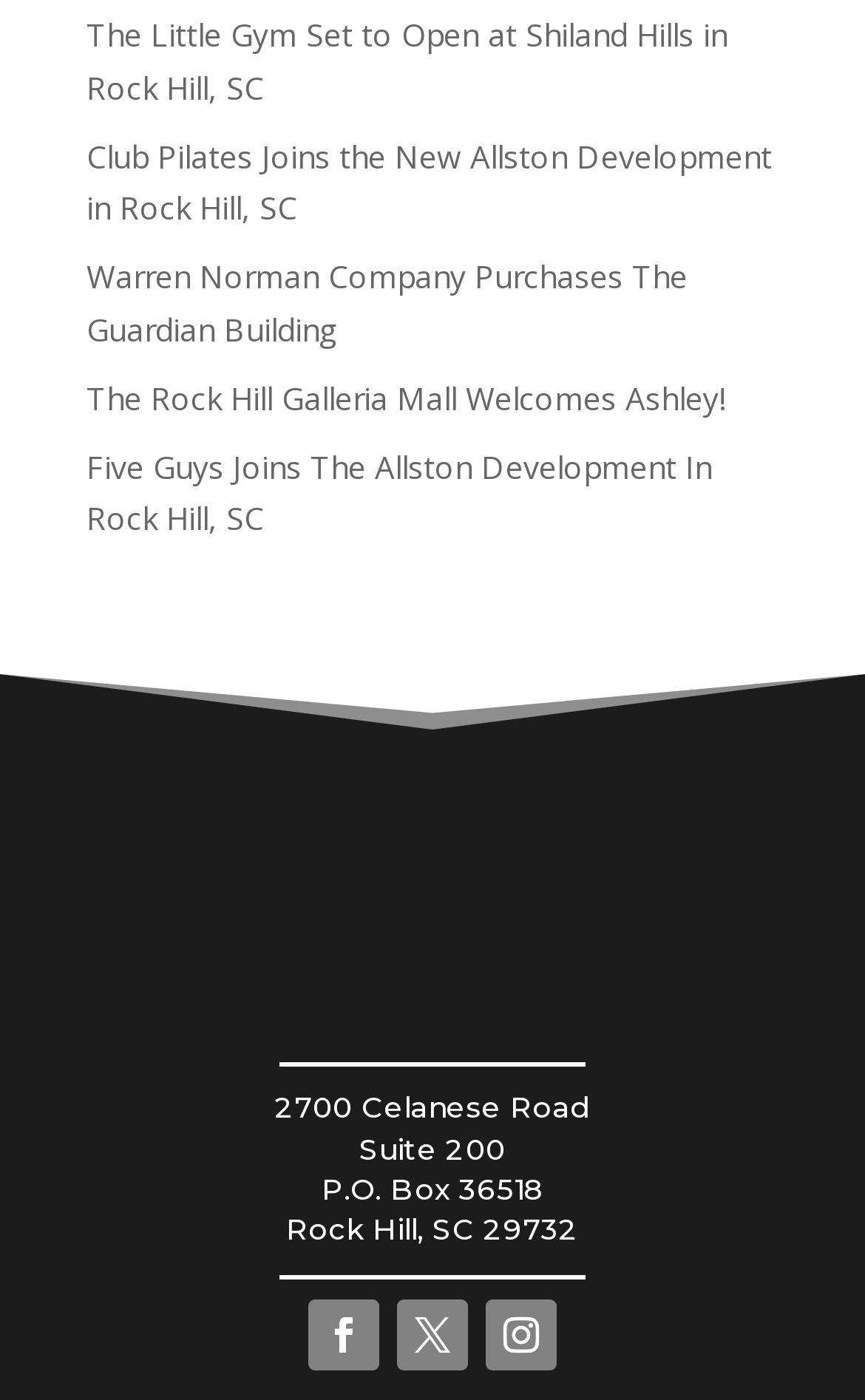Show the bounding box coordinates of the region that should be clicked to follow the instruction: "Learn about Warren Norman Company."

[0.1, 0.183, 0.795, 0.25]